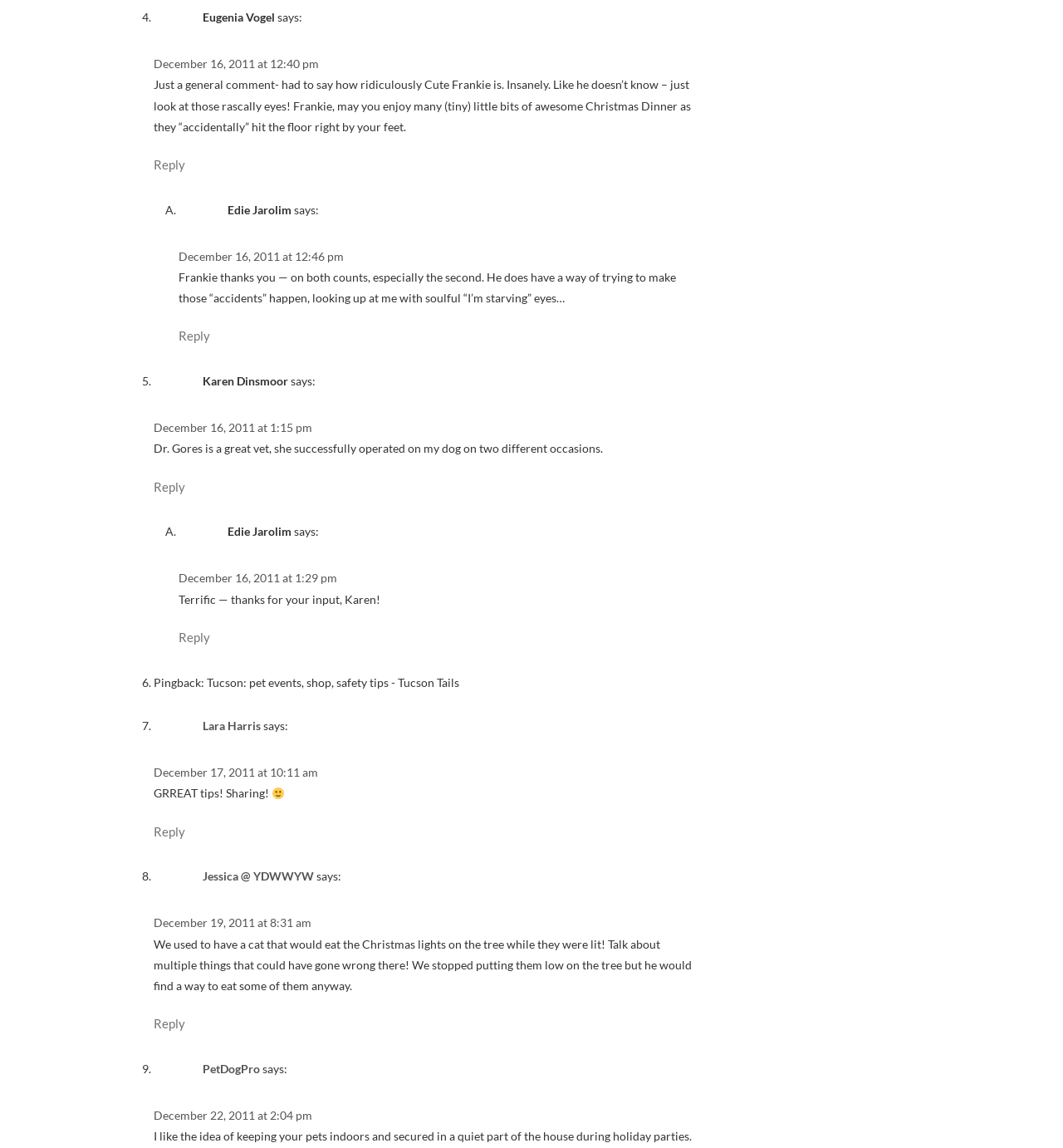Identify the bounding box coordinates of the clickable region necessary to fulfill the following instruction: "Reply to Edie Jarolim". The bounding box coordinates should be four float numbers between 0 and 1, i.e., [left, top, right, bottom].

[0.168, 0.548, 0.198, 0.561]